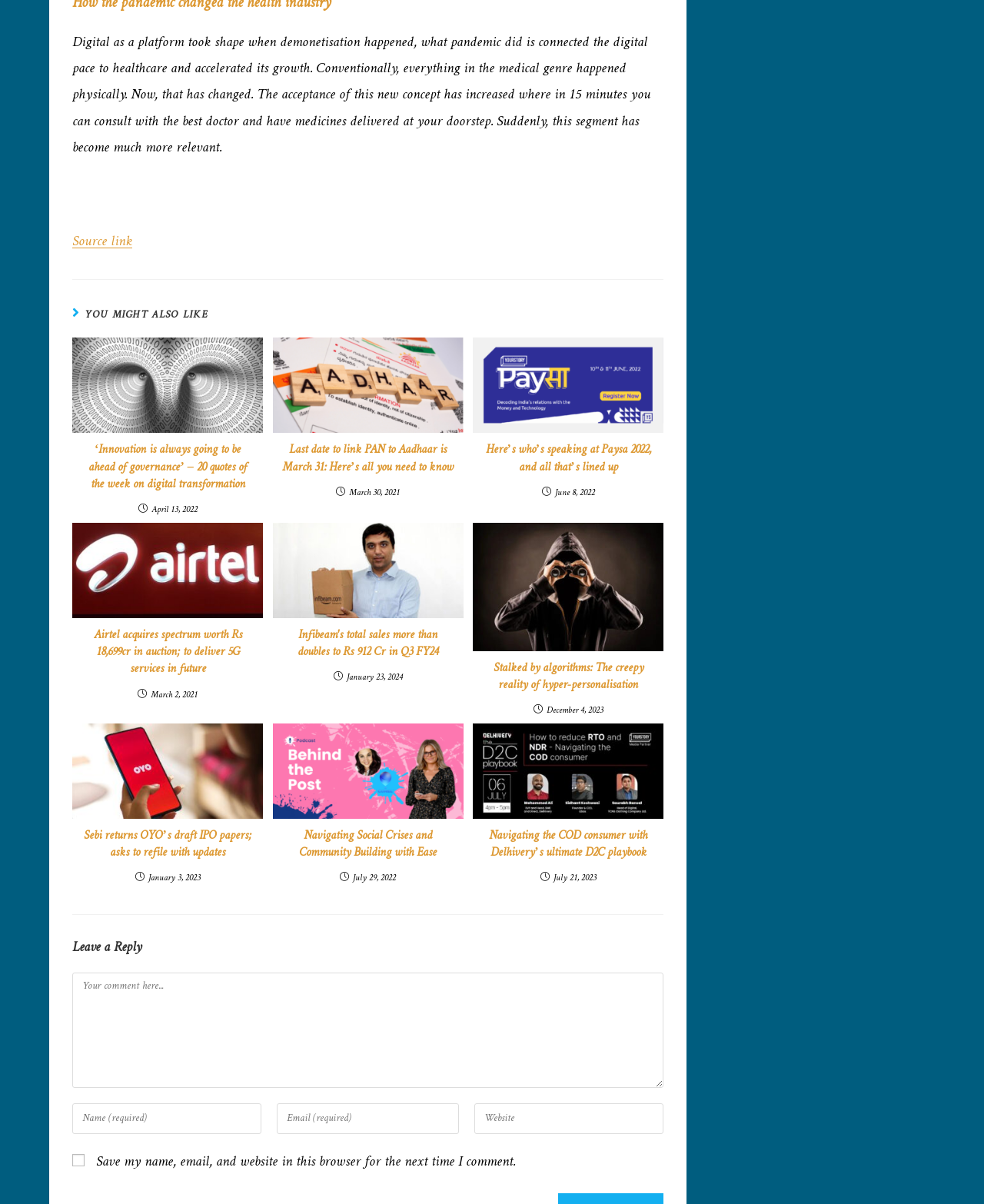Find the bounding box coordinates of the clickable element required to execute the following instruction: "Read more about the article Last date to link PAN to Aadhaar is March 31: Here’s all you need to know". Provide the coordinates as four float numbers between 0 and 1, i.e., [left, top, right, bottom].

[0.277, 0.28, 0.471, 0.36]